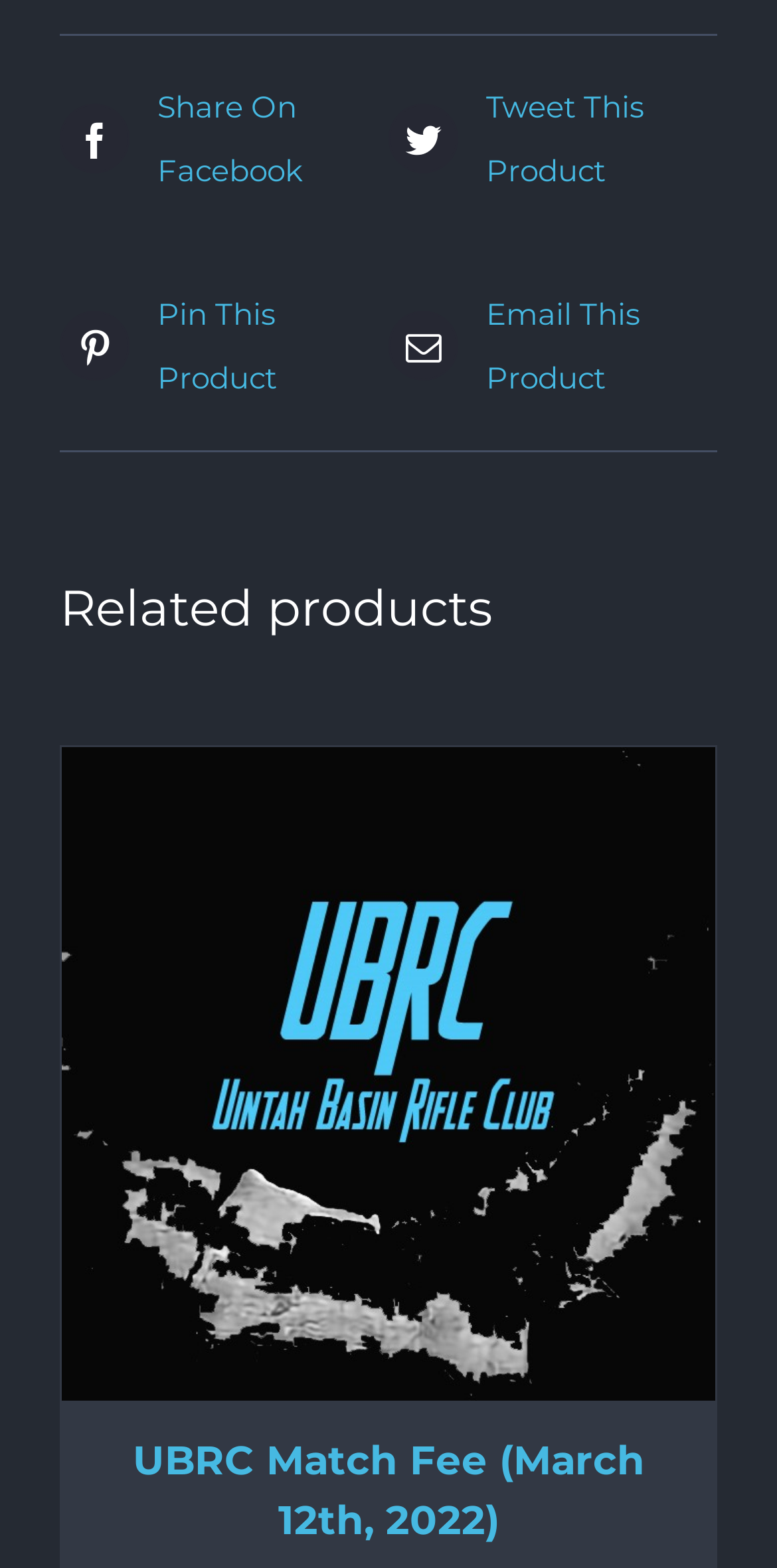Find the bounding box coordinates for the HTML element described as: "Pin This Product". The coordinates should consist of four float values between 0 and 1, i.e., [left, top, right, bottom].

[0.077, 0.18, 0.5, 0.261]